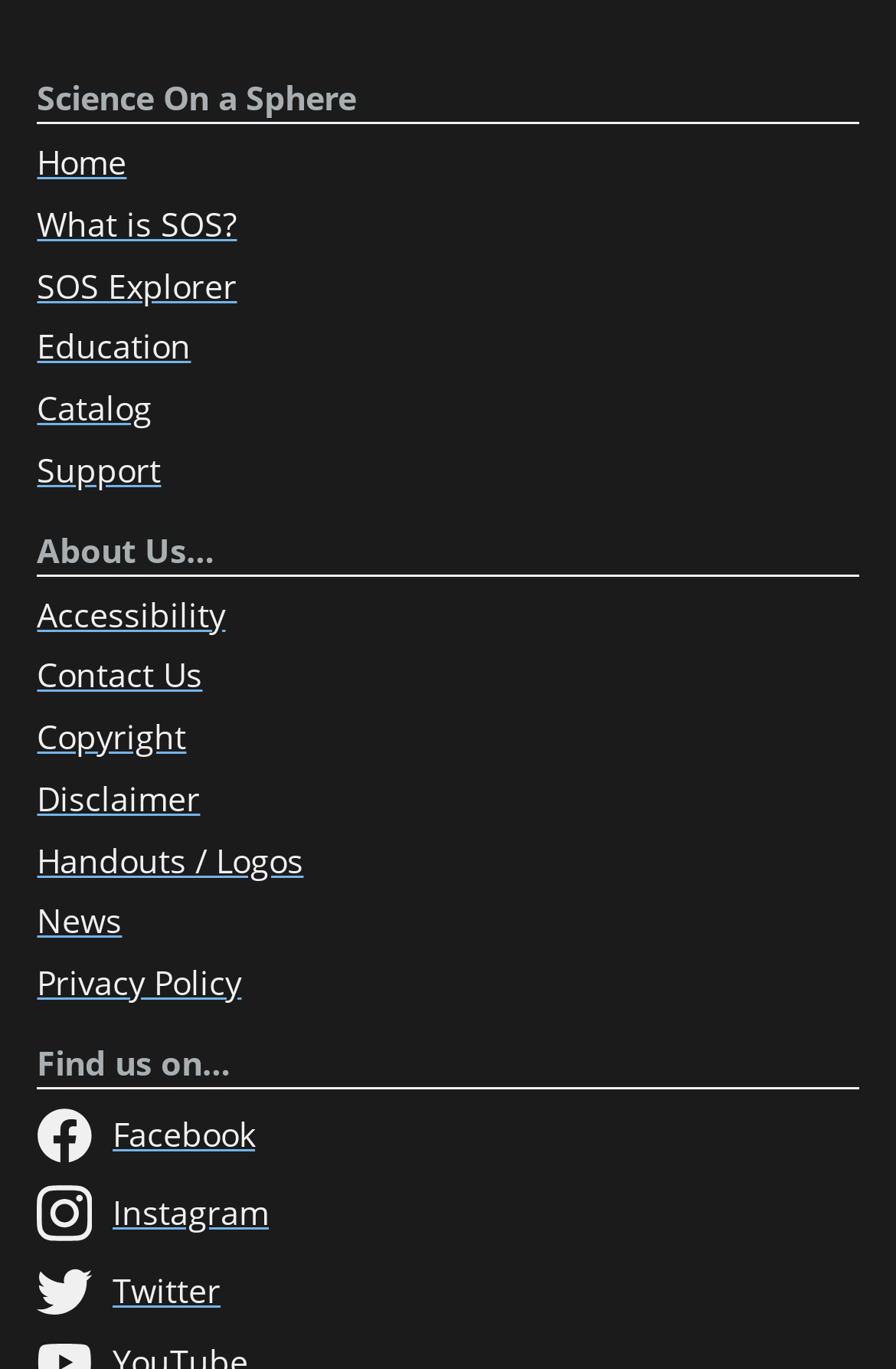What is the second heading on the webpage?
Make sure to answer the question with a detailed and comprehensive explanation.

The question is asking about the second heading on the webpage. By examining the headings on the webpage, we can find that the second heading is 'About Us…'.